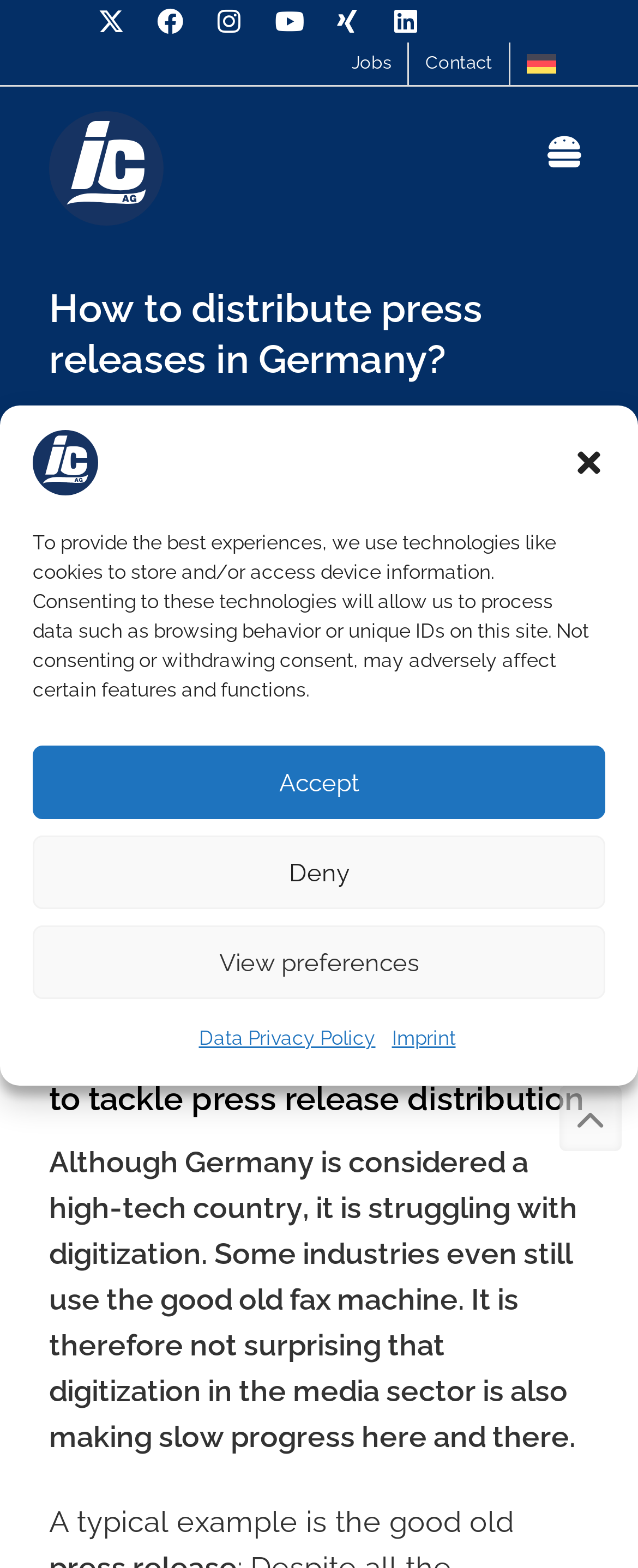What is the company mentioned in the article?
Please ensure your answer to the question is detailed and covers all necessary aspects.

I determined this by looking at the text 'By Industrie Contact' which suggests that the company Industrie Contact is the author or publisher of the article.